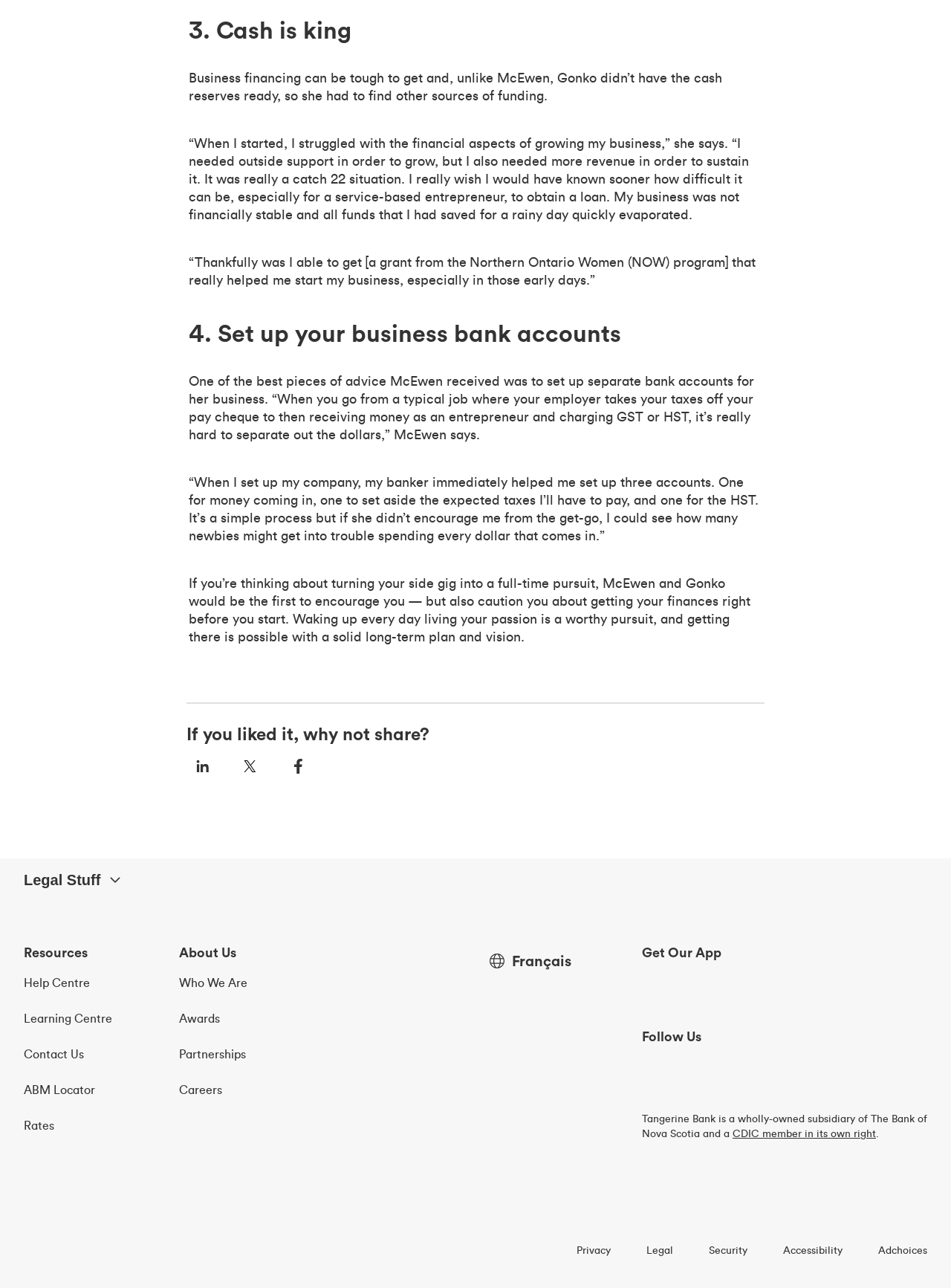Identify the bounding box coordinates of the element to click to follow this instruction: 'Share to Linkedin'. Ensure the coordinates are four float values between 0 and 1, provided as [left, top, right, bottom].

[0.196, 0.583, 0.228, 0.61]